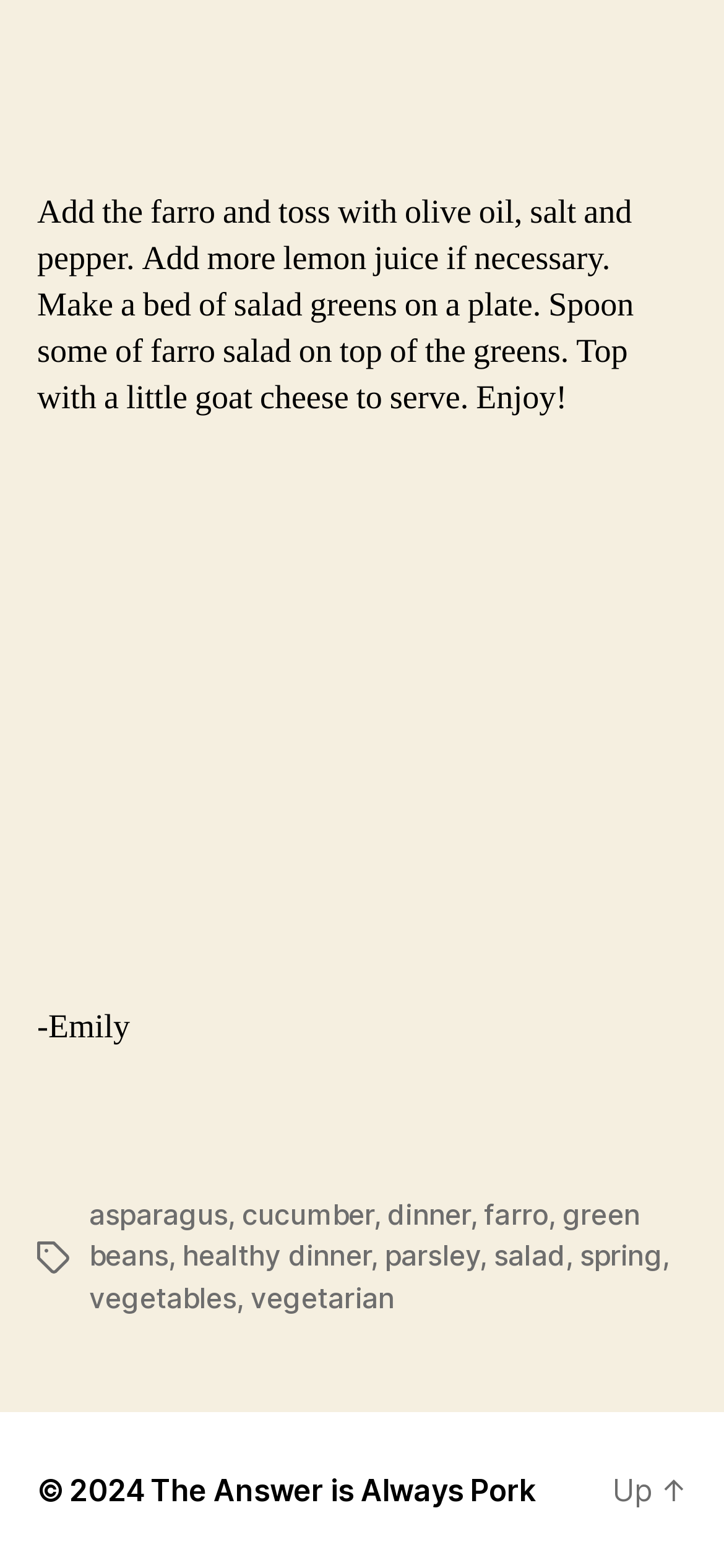Identify the bounding box coordinates of the clickable region to carry out the given instruction: "Reply to the post".

None